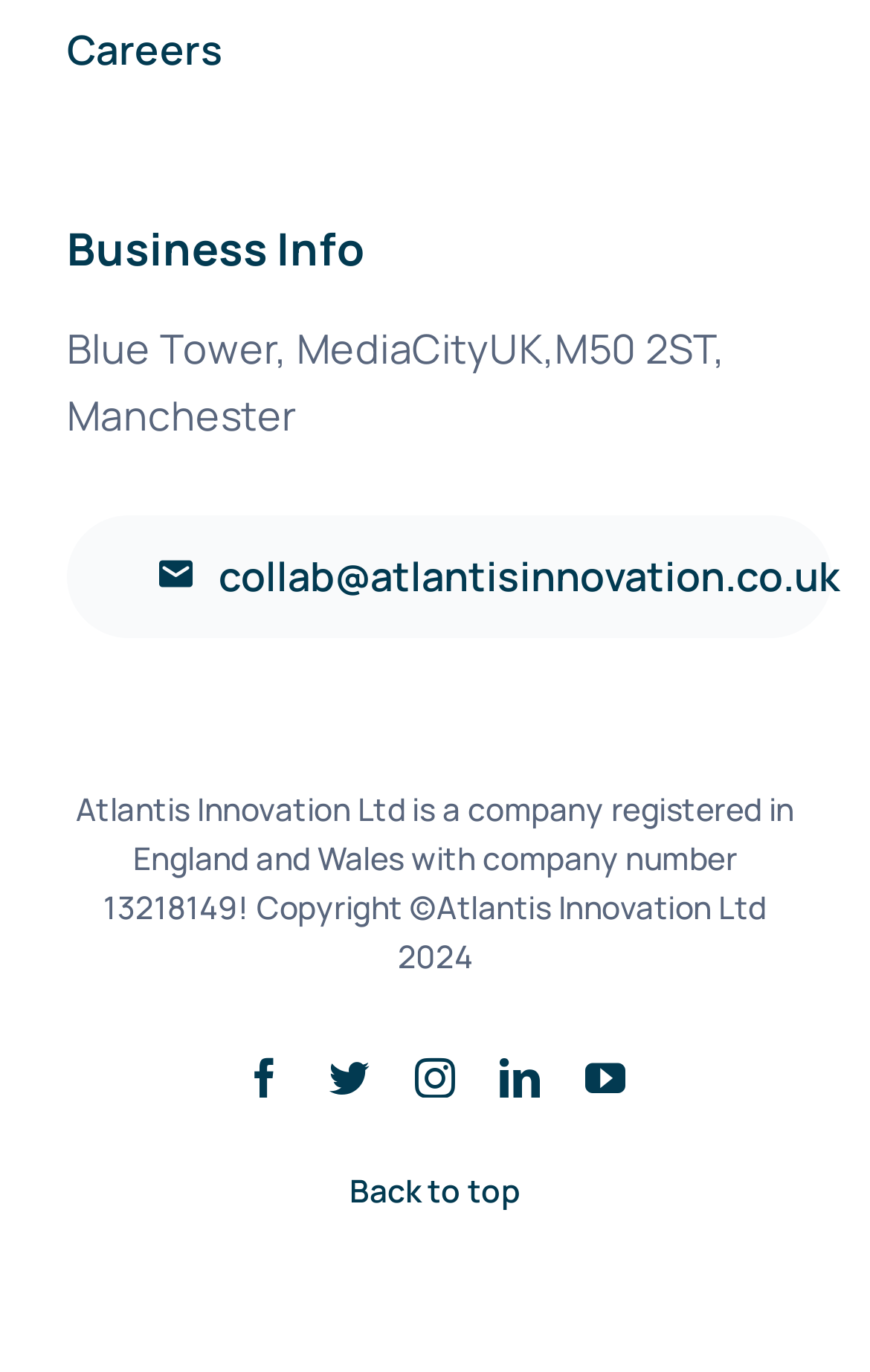Can you give a detailed response to the following question using the information from the image? What is the company's registration number?

I found the company's registration number by looking at the static text element that contains the company information, which mentions the registration number as '13218149'.